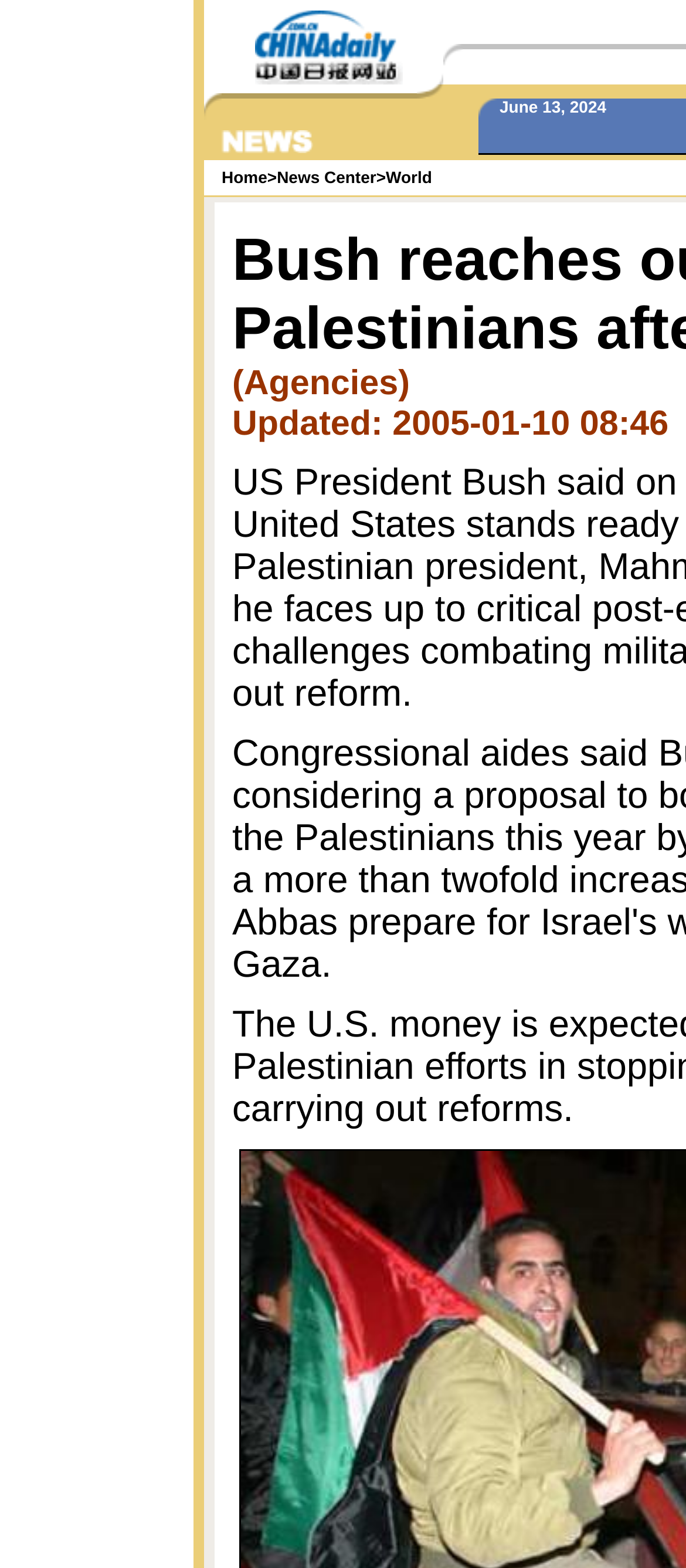Identify the bounding box for the described UI element: "World".

[0.562, 0.108, 0.63, 0.119]